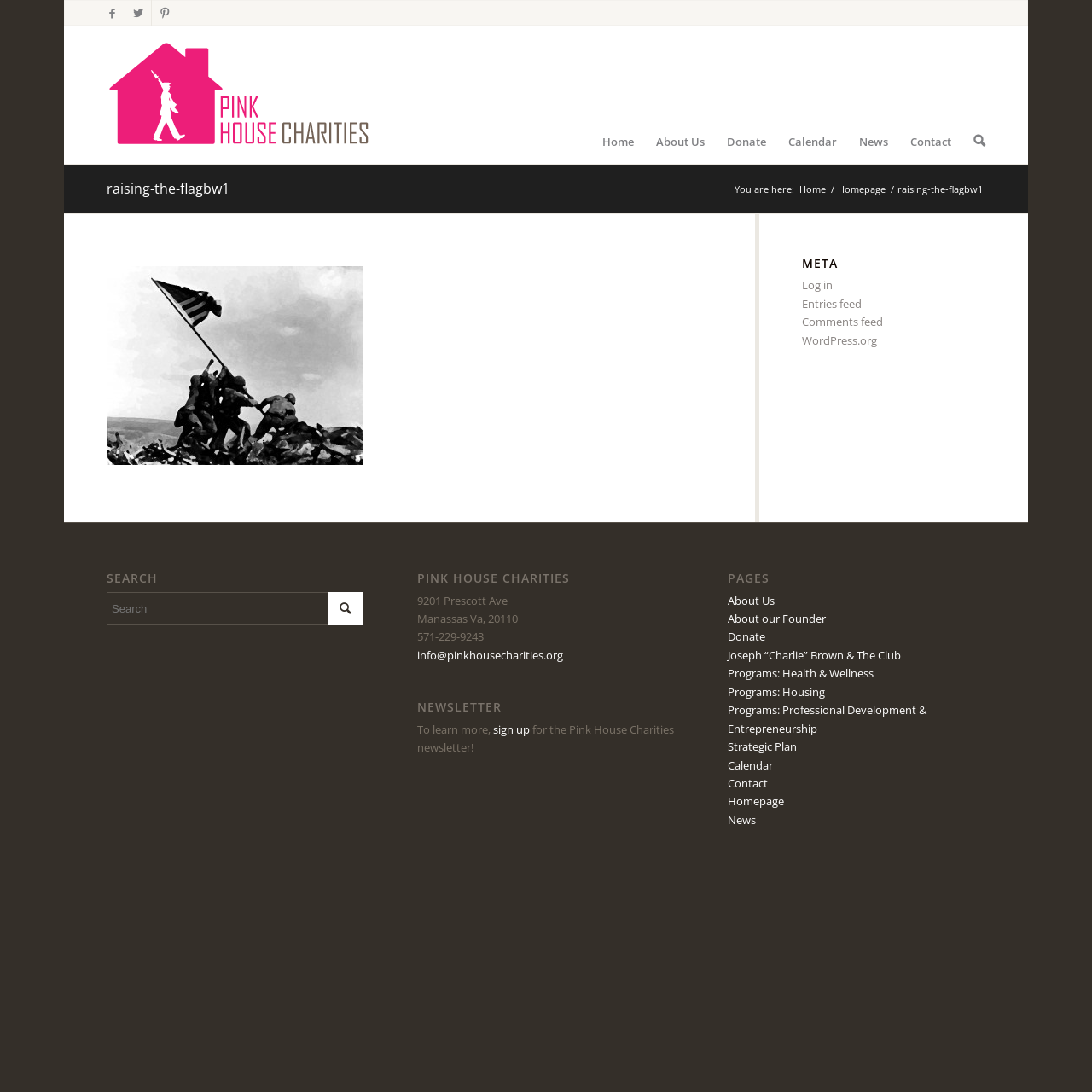Given the description About our Founder, predict the bounding box coordinates of the UI element. Ensure the coordinates are in the format (top-left x, top-left y, bottom-right x, bottom-right y) and all values are between 0 and 1.

[0.666, 0.559, 0.756, 0.573]